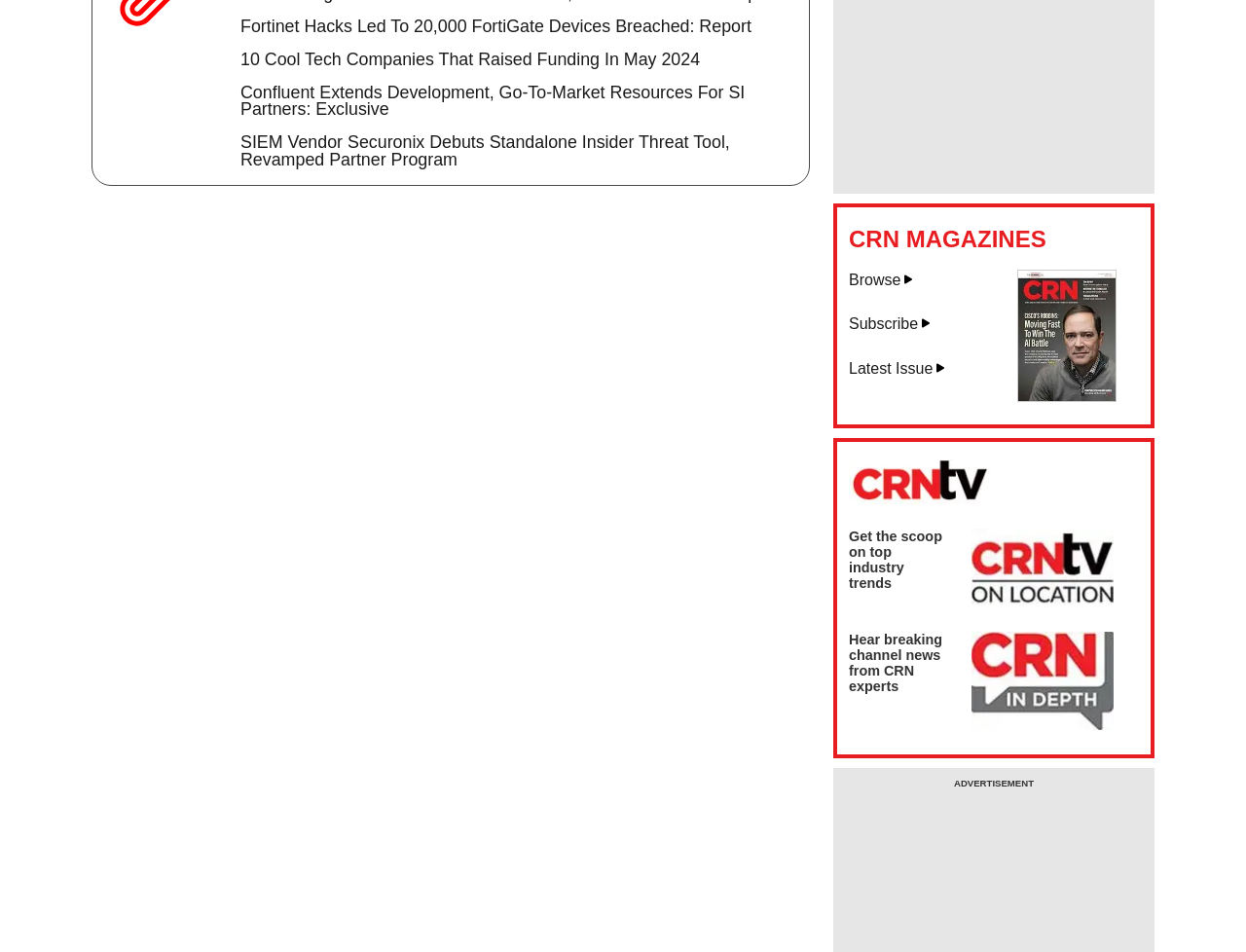What type of content is presented on this webpage?
Observe the image and answer the question with a one-word or short phrase response.

News articles